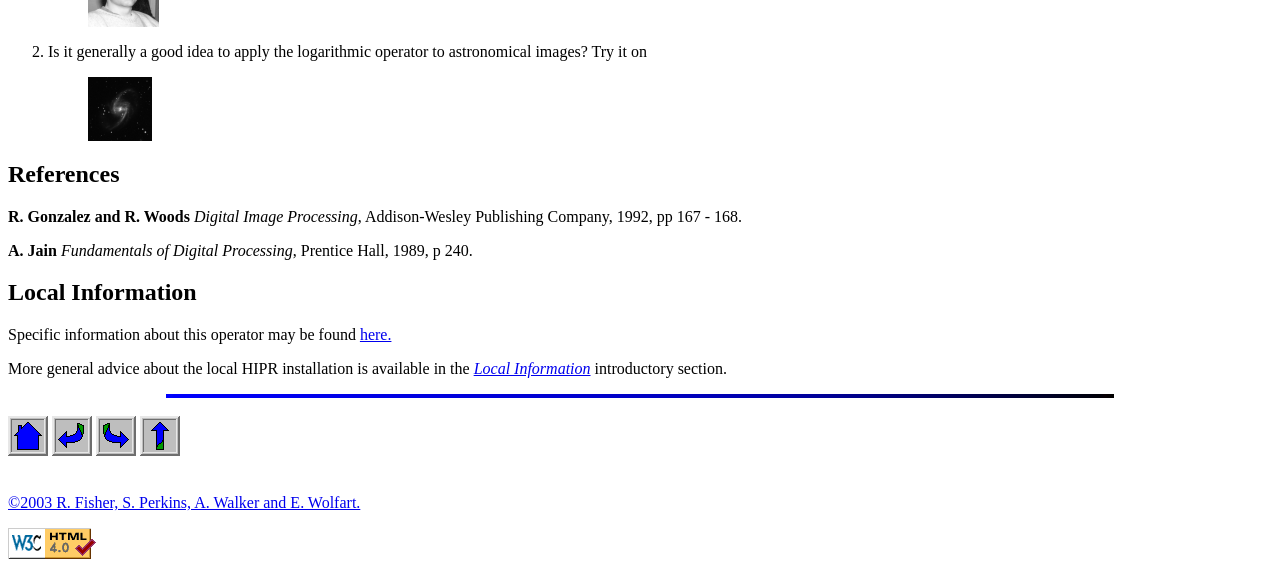What is the direction of the third navigation link?
Please use the image to provide a one-word or short phrase answer.

right